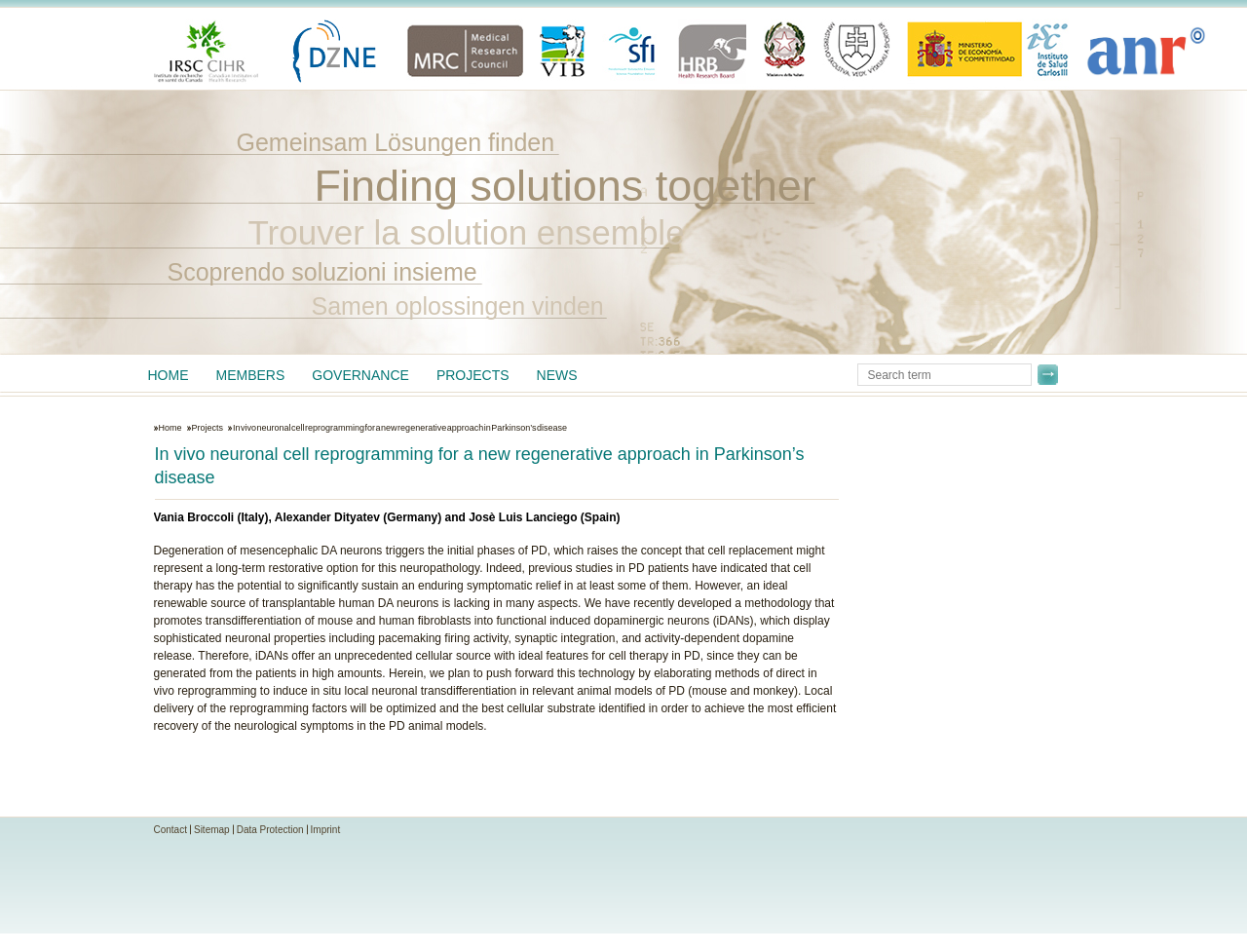Find the bounding box of the web element that fits this description: "Governance".

[0.239, 0.374, 0.339, 0.418]